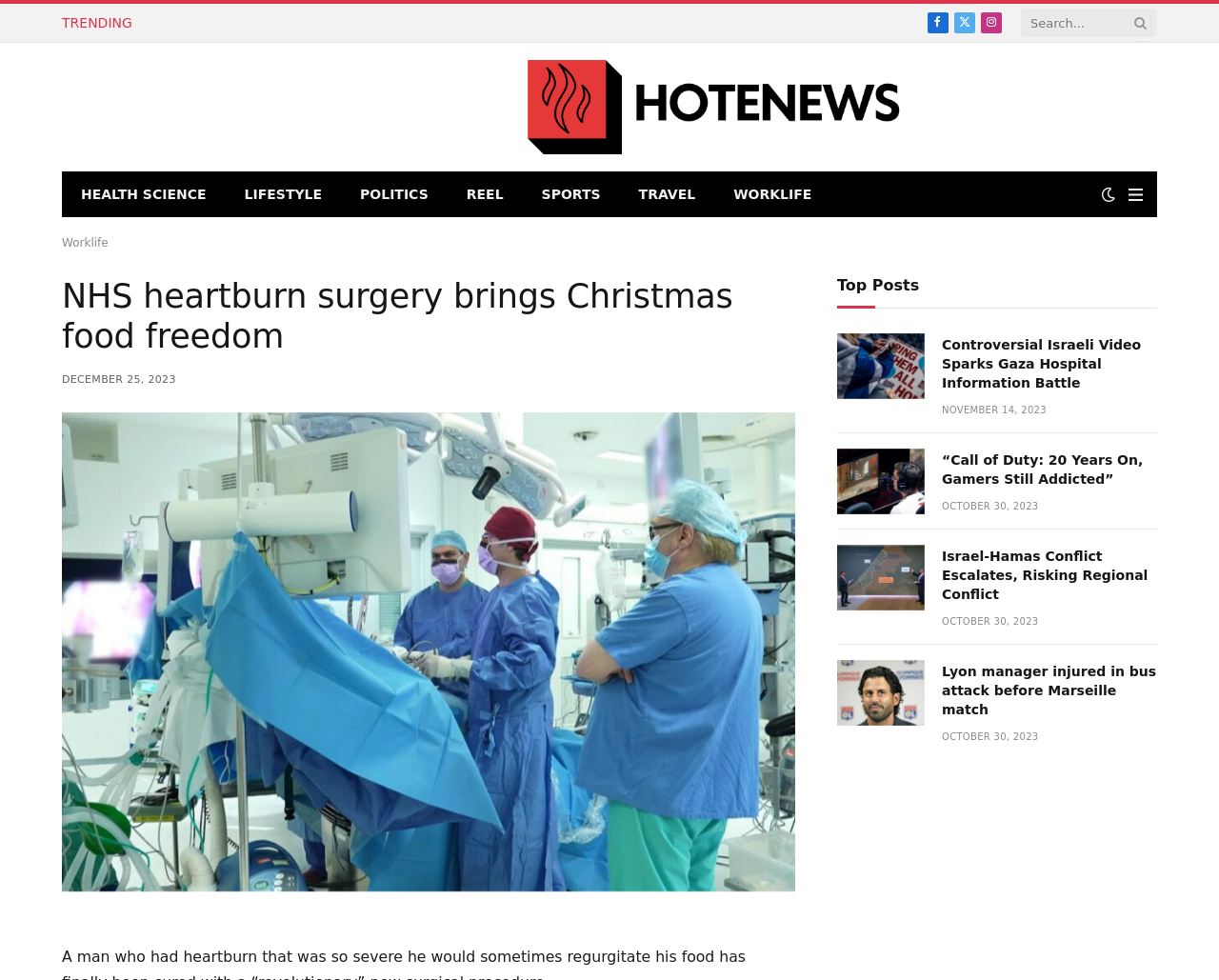Please specify the bounding box coordinates in the format (top-left x, top-left y, bottom-right x, bottom-right y), with all values as floating point numbers between 0 and 1. Identify the bounding box of the UI element described by: X (Twitter)

[0.783, 0.013, 0.8, 0.034]